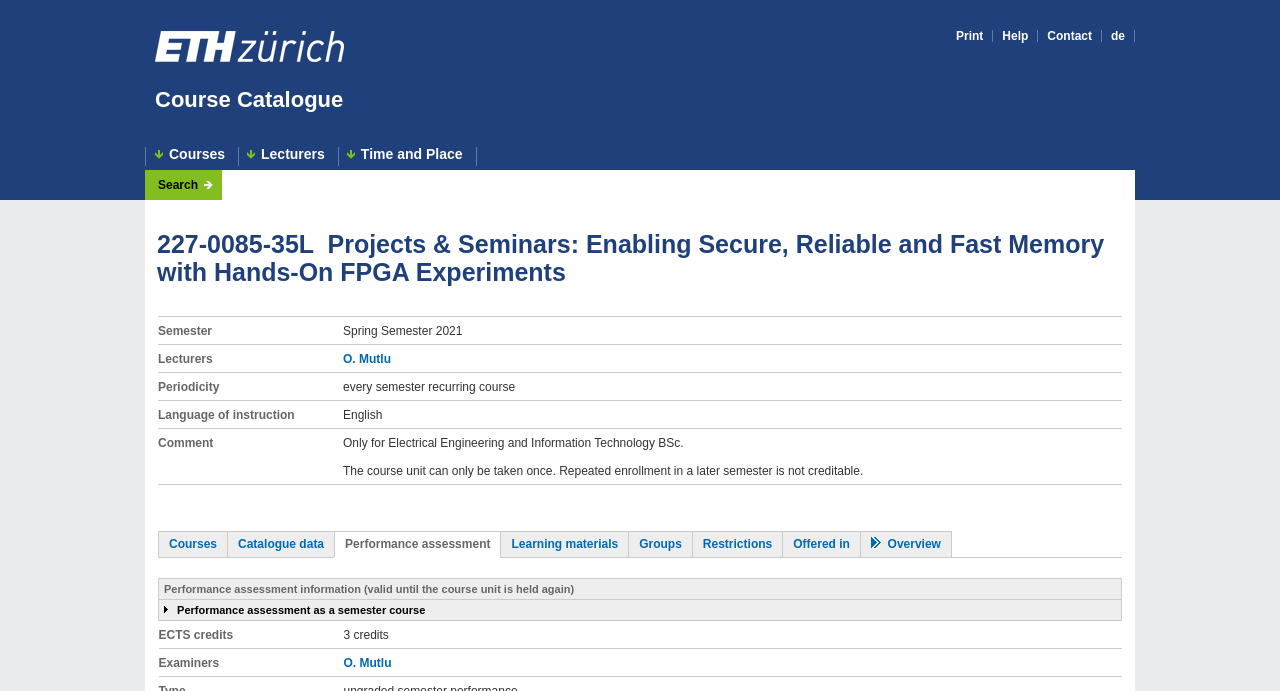Specify the bounding box coordinates of the element's area that should be clicked to execute the given instruction: "View the 'LOCATION'". The coordinates should be four float numbers between 0 and 1, i.e., [left, top, right, bottom].

None